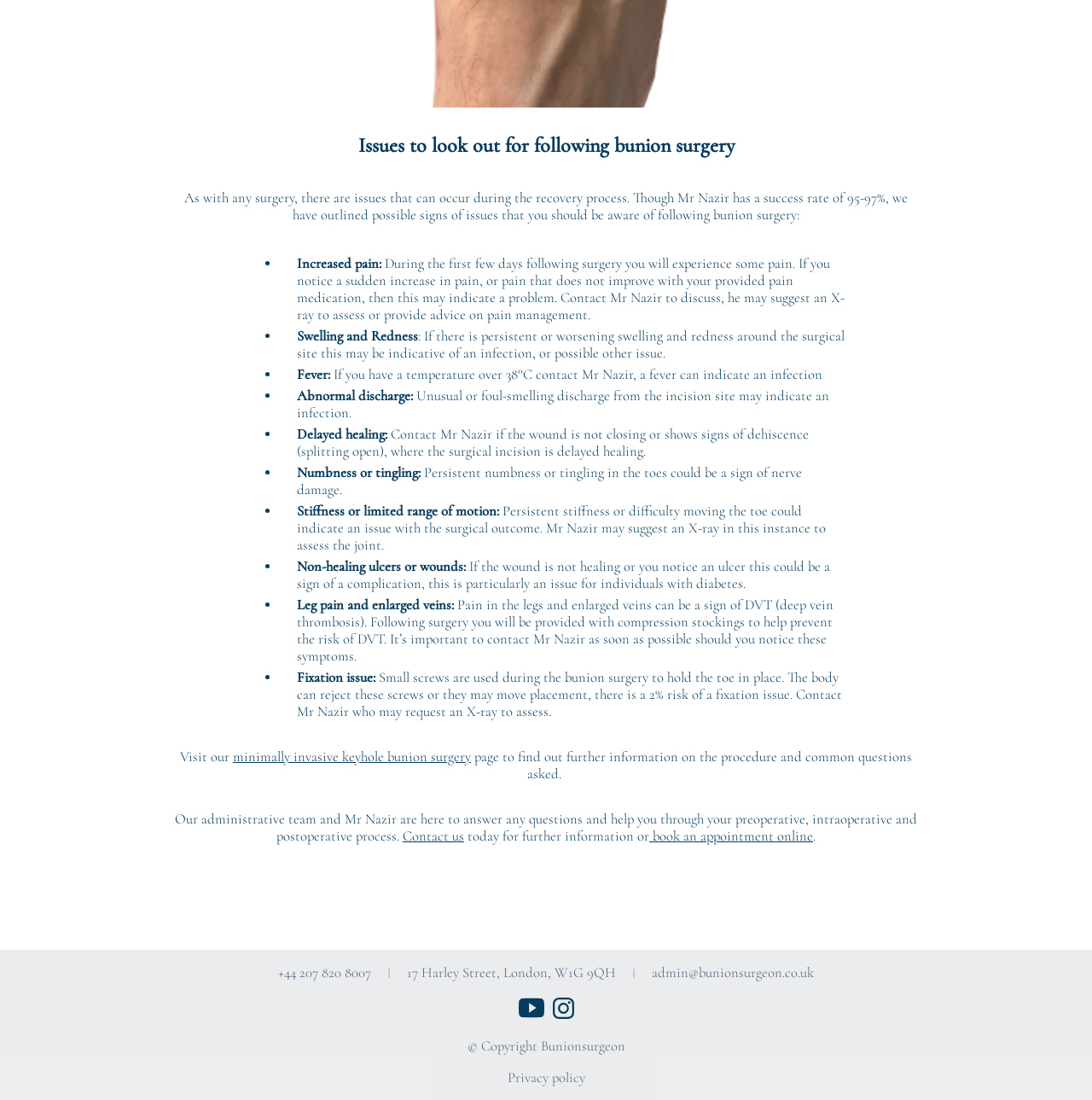What is the purpose of compression stockings after surgery?
Give a single word or phrase answer based on the content of the image.

To prevent DVT